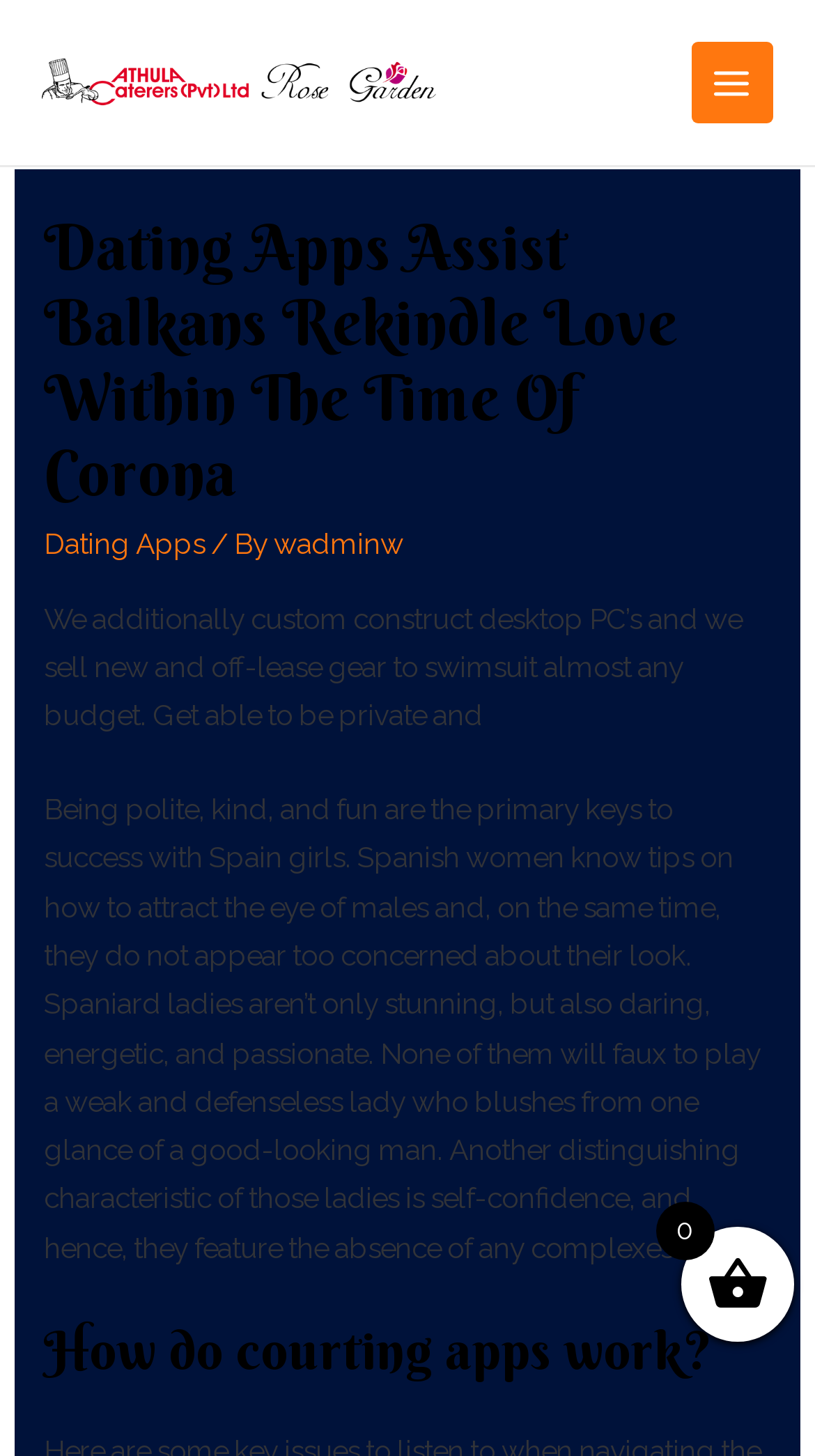Using the element description provided, determine the bounding box coordinates in the format (top-left x, top-left y, bottom-right x, bottom-right y). Ensure that all values are floating point numbers between 0 and 1. Element description: Dating Apps

[0.054, 0.362, 0.251, 0.385]